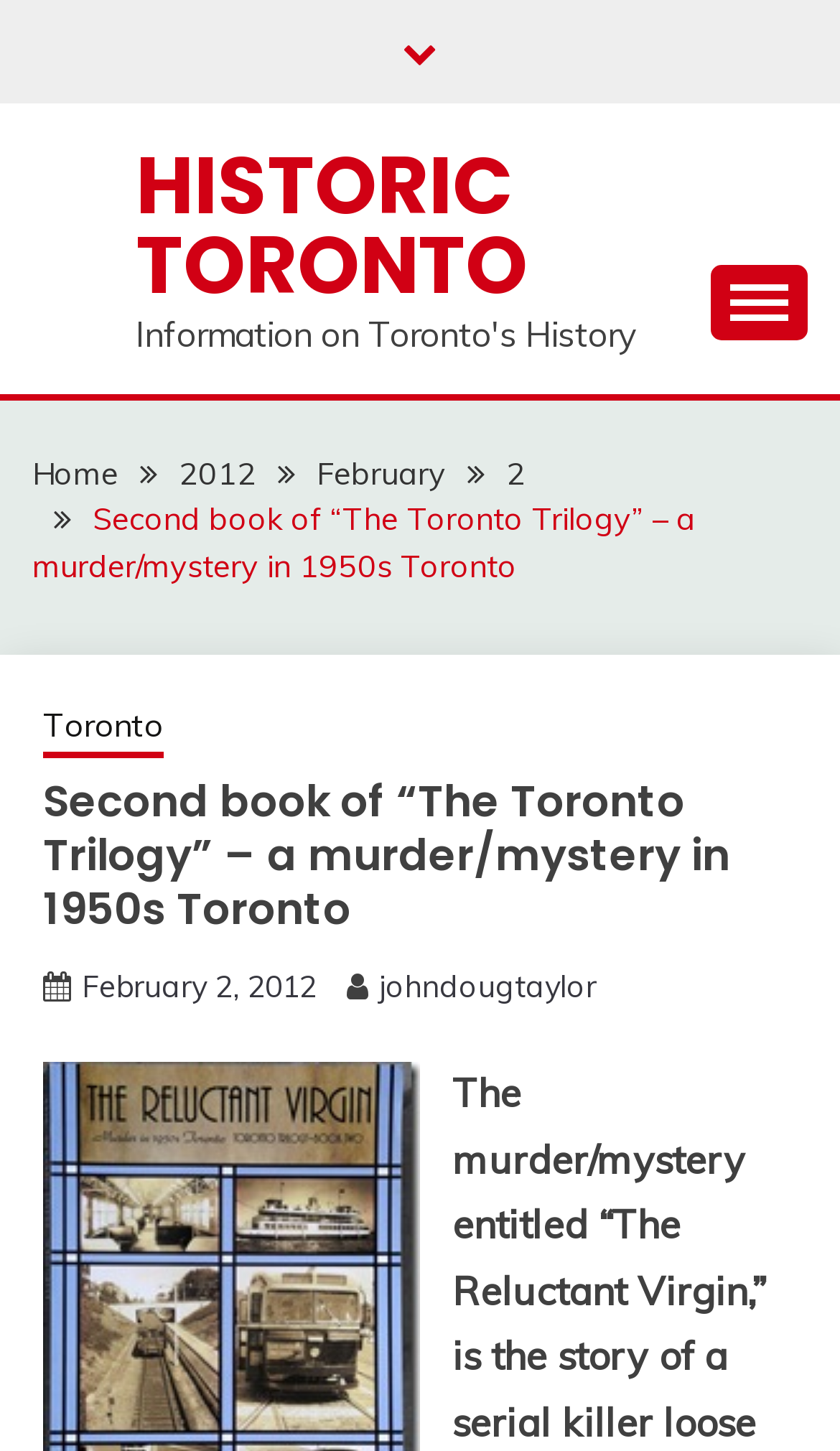Identify the title of the webpage and provide its text content.

Second book of “The Toronto Trilogy” – a murder/mystery in 1950s Toronto